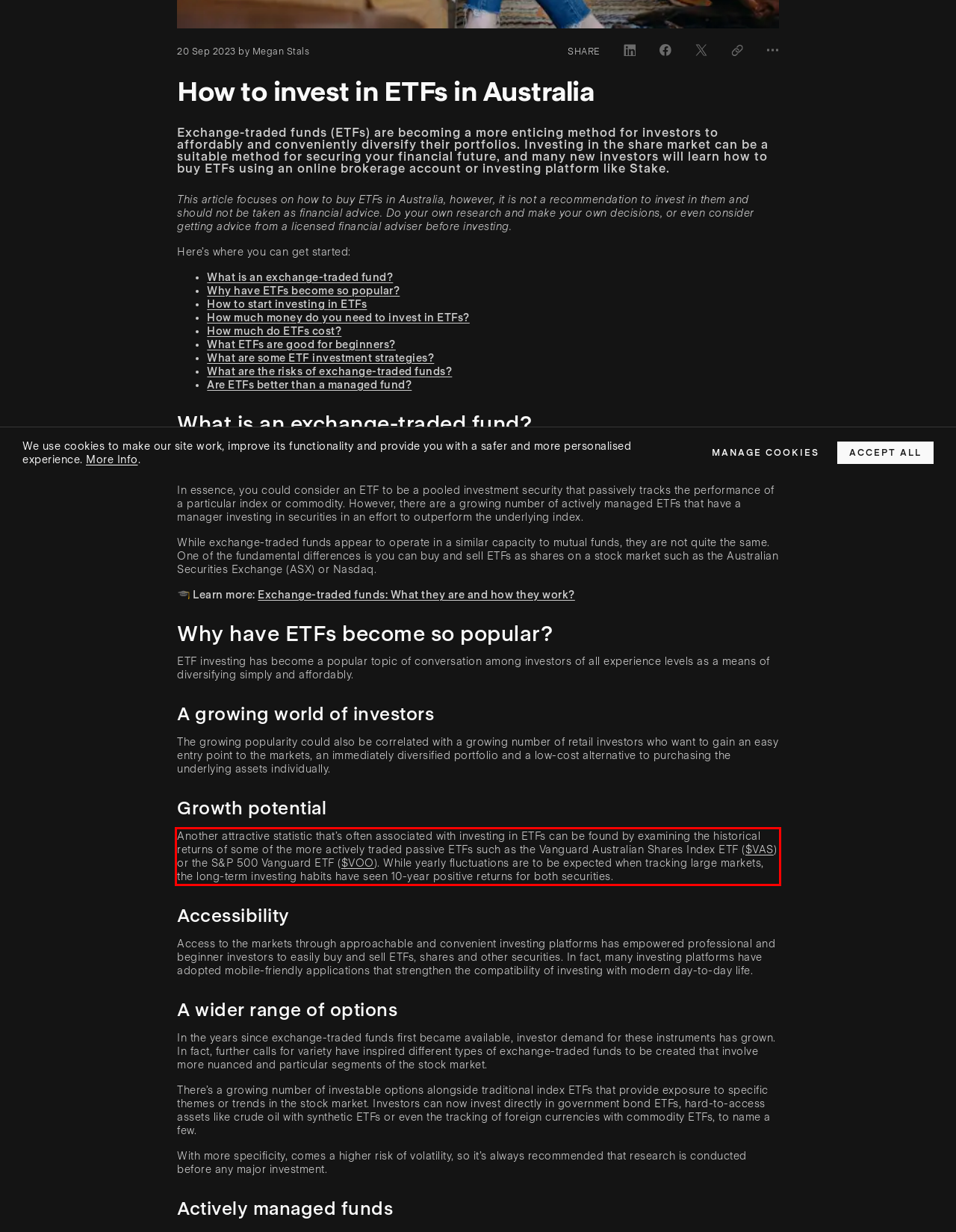Given a webpage screenshot with a red bounding box, perform OCR to read and deliver the text enclosed by the red bounding box.

Another attractive statistic that’s often associated with investing in ETFs can be found by examining the historical returns of some of the more actively traded passive ETFs such as the Vanguard Australian Shares Index ETF ($VAS) or the S&P 500 Vanguard ETF ($VOO). While yearly fluctuations are to be expected when tracking large markets, the long-term investing habits have seen 10-year positive returns for both securities.